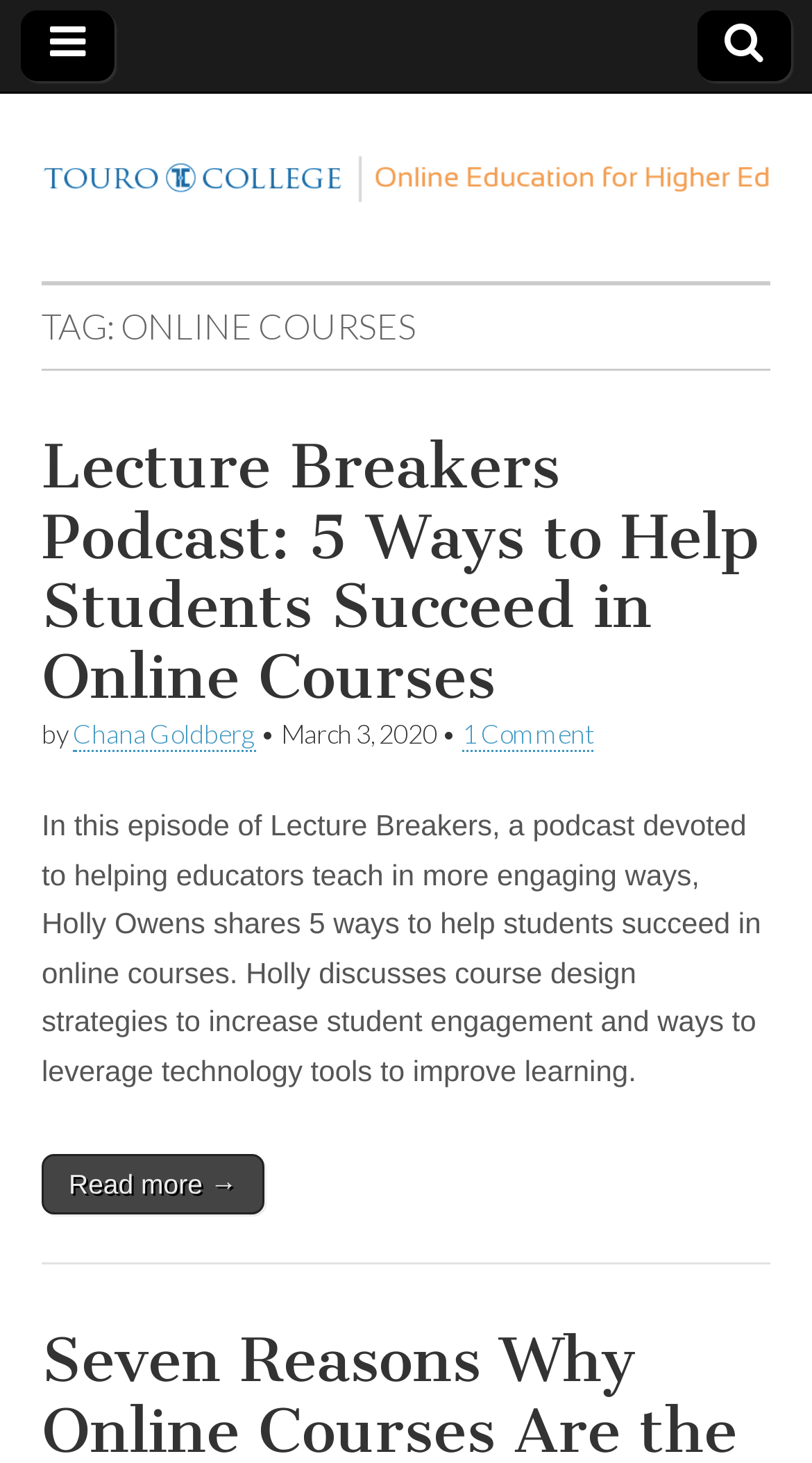Given the element description "Read more →", identify the bounding box of the corresponding UI element.

[0.051, 0.788, 0.325, 0.83]